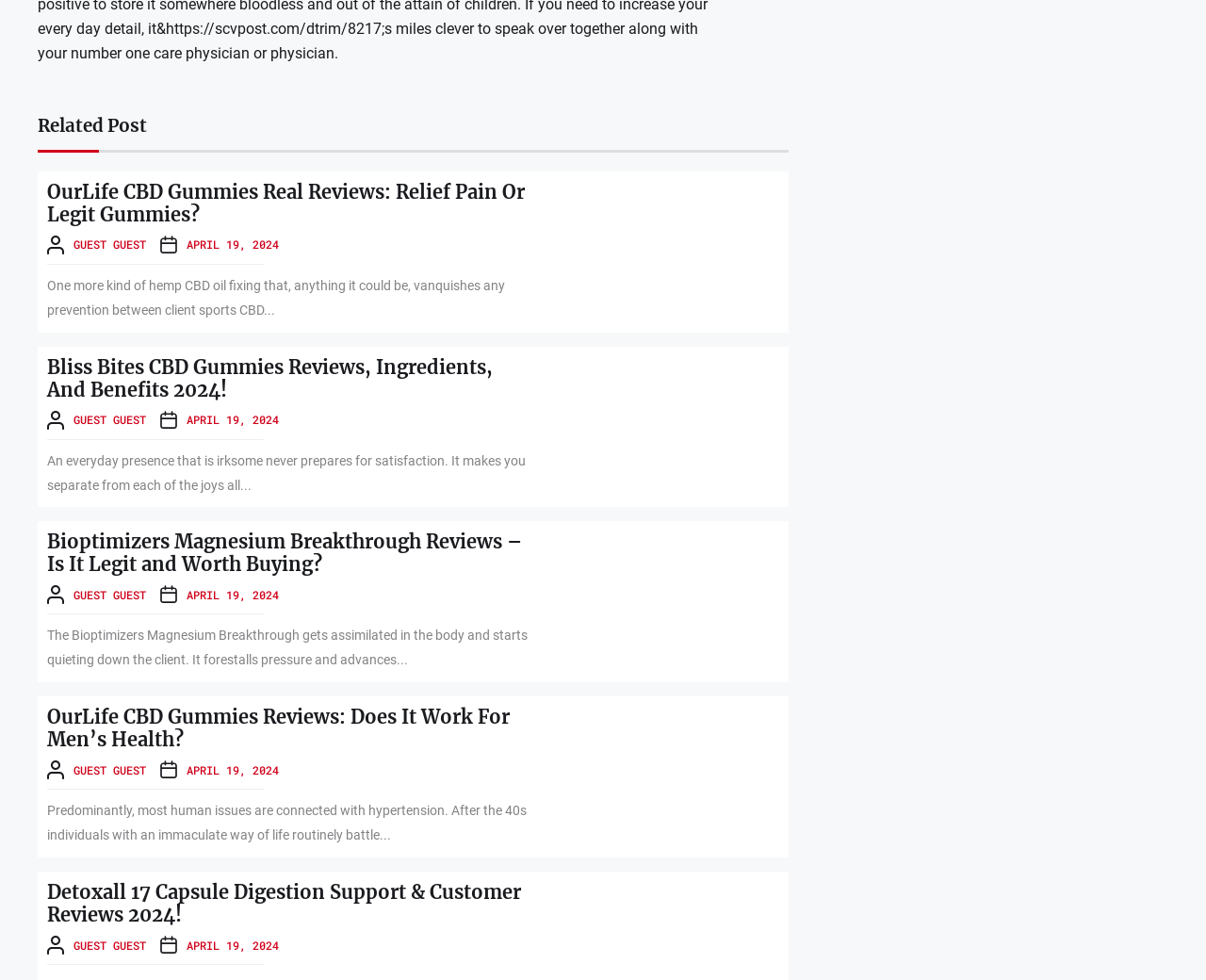Please identify the bounding box coordinates of the clickable region that I should interact with to perform the following instruction: "View the article 'Bliss Bites CBD Gummies Reviews, Ingredients, And Benefits 2024!'". The coordinates should be expressed as four float numbers between 0 and 1, i.e., [left, top, right, bottom].

[0.039, 0.363, 0.441, 0.409]